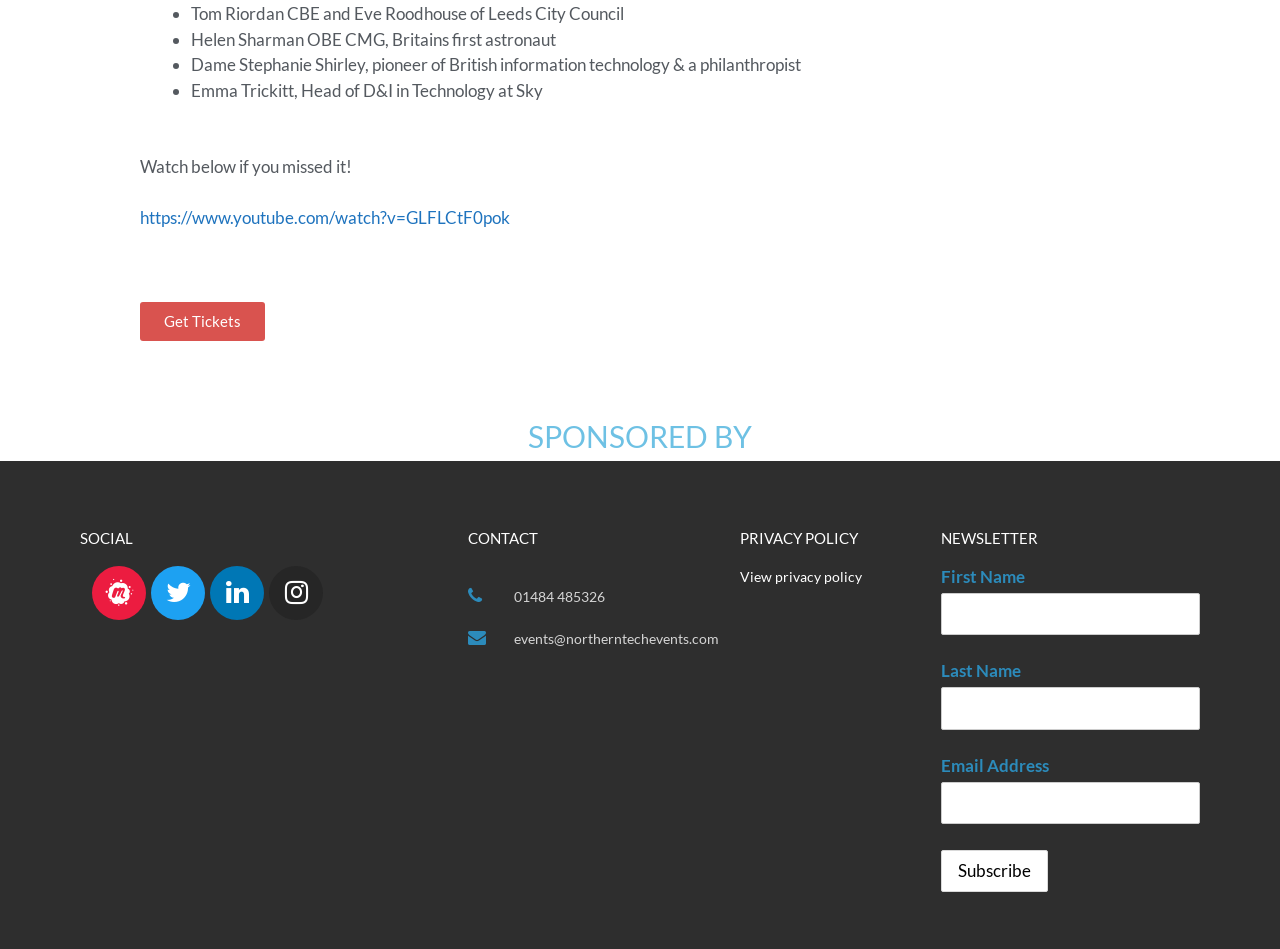Identify and provide the bounding box for the element described by: "parent_node: First Name name="FNAME"".

[0.735, 0.624, 0.937, 0.669]